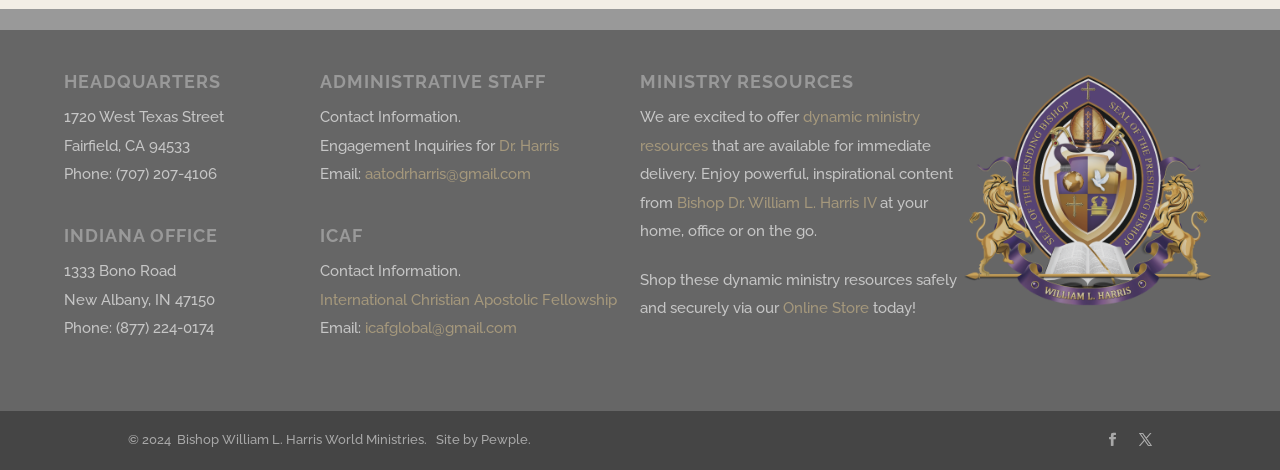Identify the bounding box for the UI element described as: "dynamic ministry resources". Ensure the coordinates are four float numbers between 0 and 1, formatted as [left, top, right, bottom].

[0.5, 0.23, 0.719, 0.329]